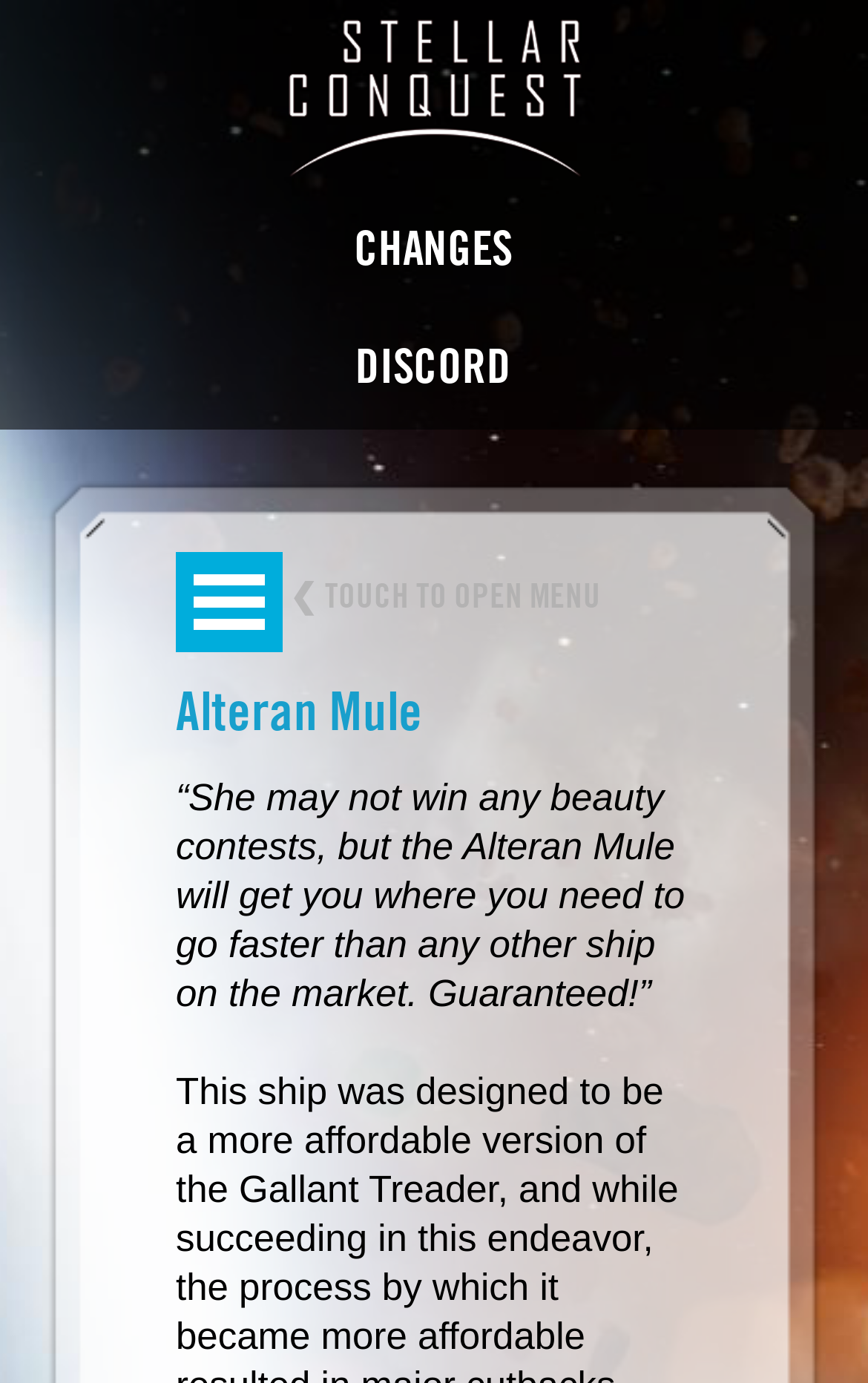Using the provided element description: "OPALWEBDESIGN.COM", determine the bounding box coordinates of the corresponding UI element in the screenshot.

None